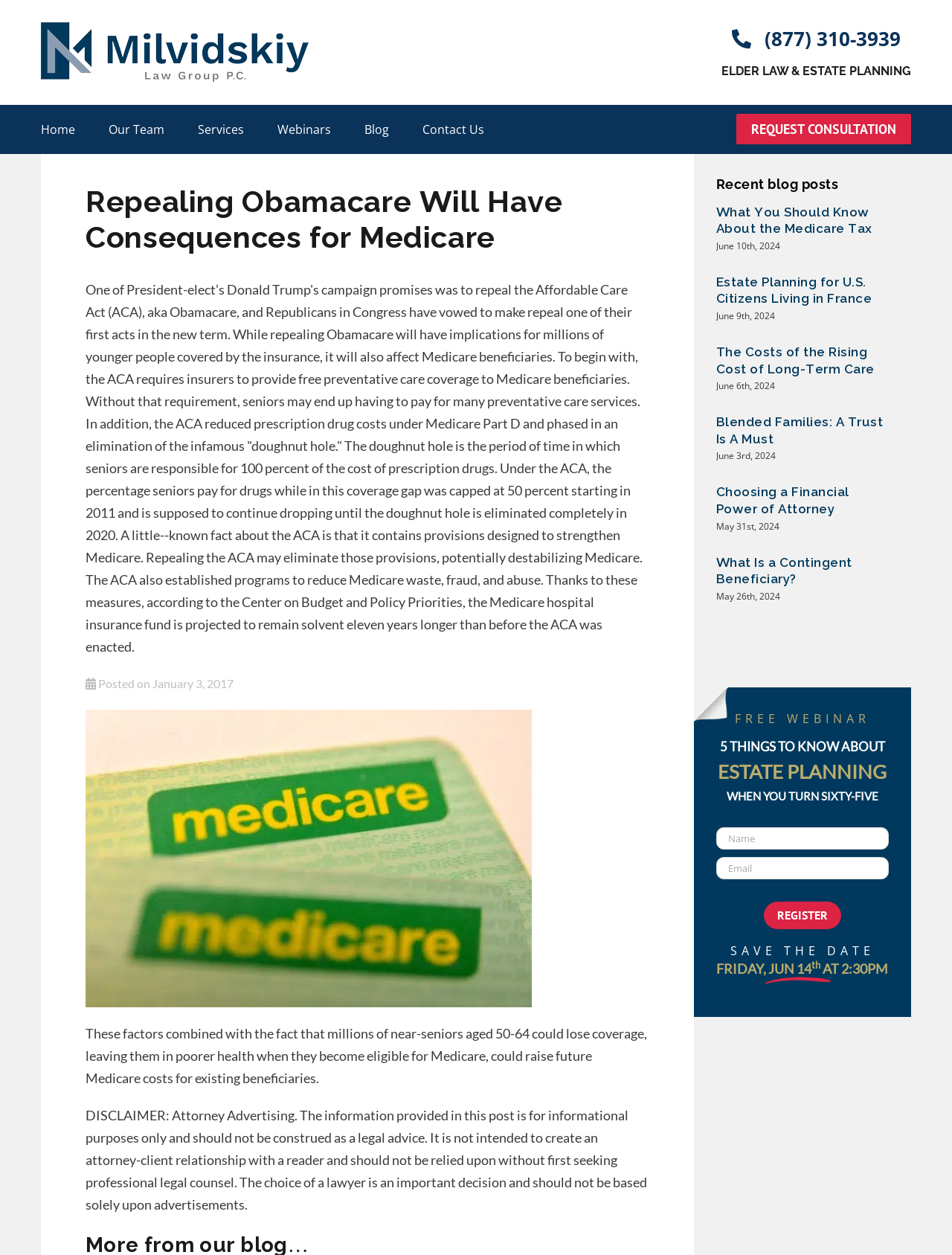What is the topic of the free webinar?
From the details in the image, answer the question comprehensively.

The free webinar advertised on the webpage is about estate planning, specifically '5 THINGS TO KNOW ABOUT ESTATE PLANNING WHEN YOU TURN SIXTY-FIVE'. This webinar is likely a educational resource provided by the law group.